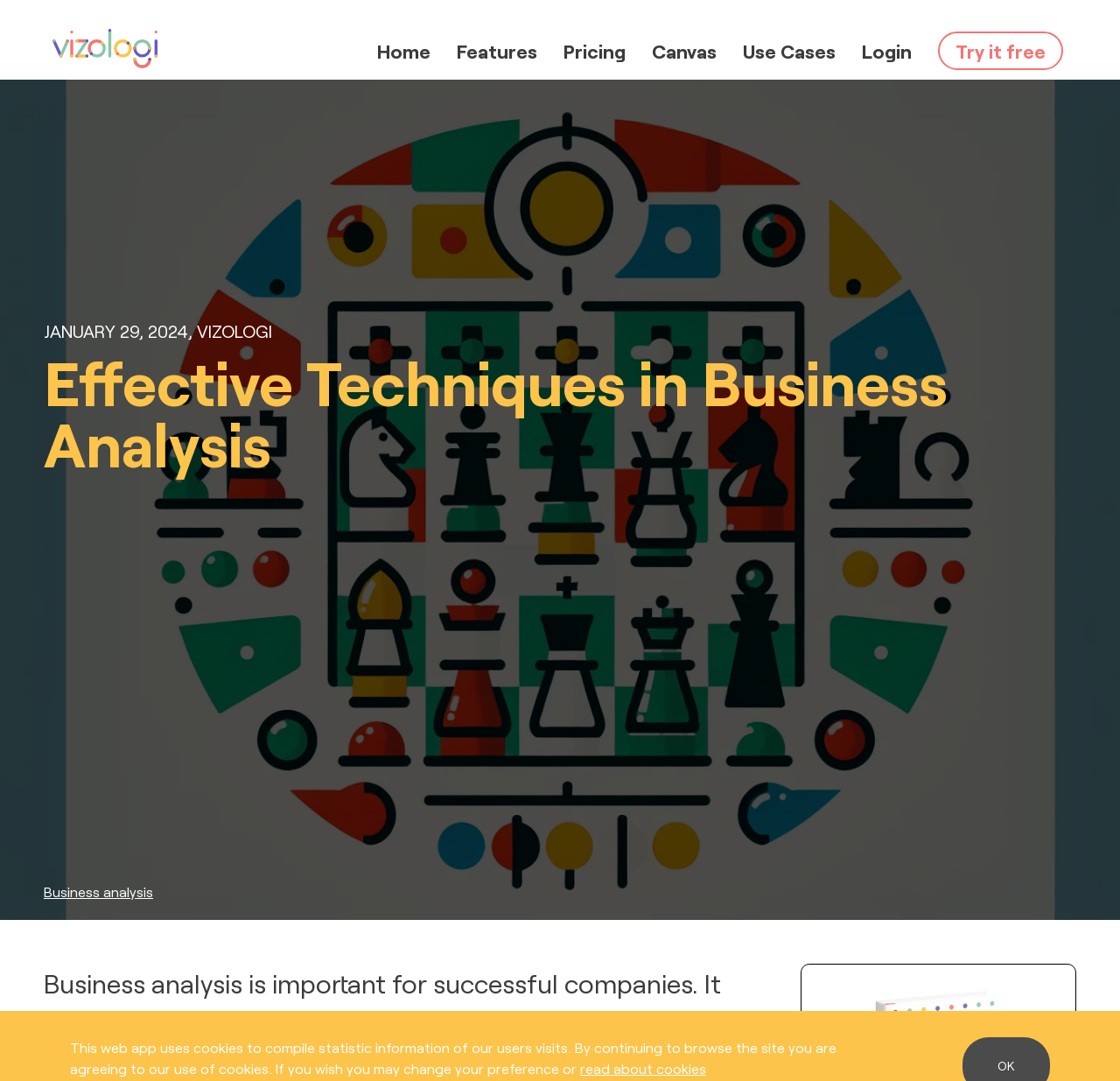Determine the bounding box for the HTML element described here: "Try it free". The coordinates should be given as [left, top, right, bottom] with each number being a float between 0 and 1.

[0.838, 0.021, 0.949, 0.057]